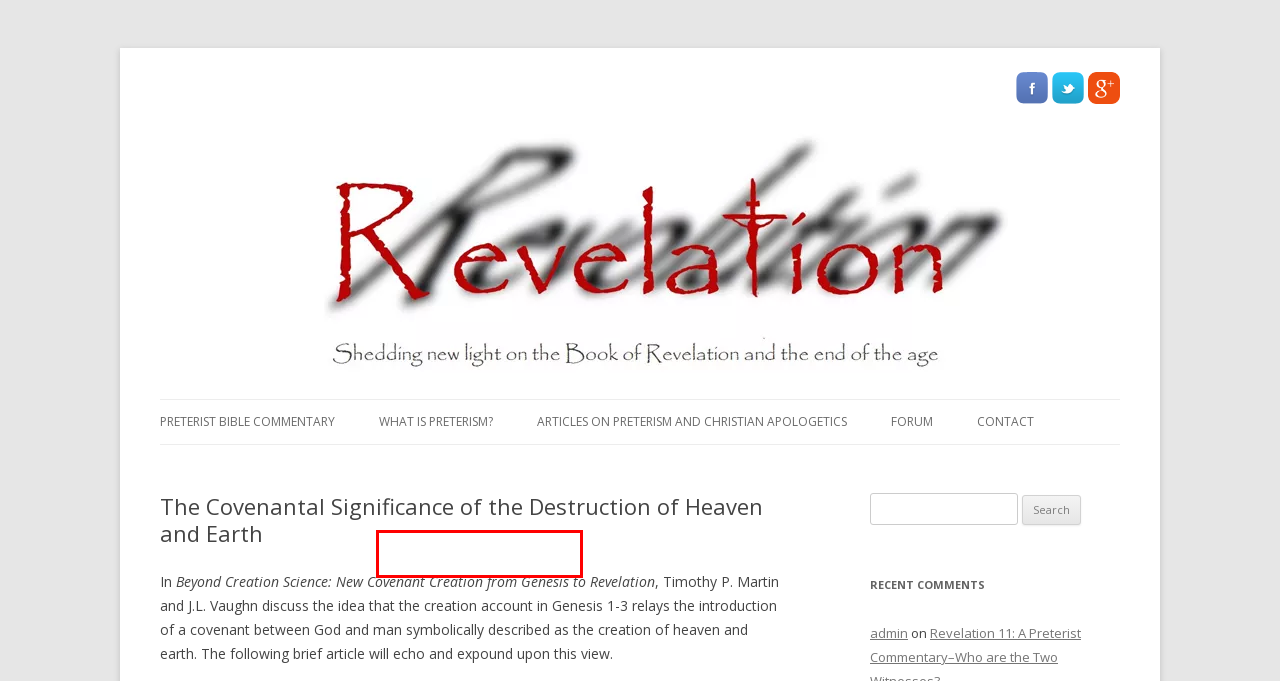You are provided with a screenshot of a webpage where a red rectangle bounding box surrounds an element. Choose the description that best matches the new webpage after clicking the element in the red bounding box. Here are the choices:
A. Forum: Forum | Revelation Revolution
B. Articles on Preterism and Christian Apologetics | Revelation Revolution
C. What is Preterism, Preterist Theology and the Preterist View of Eschatology? | Revelation Revolution
D. Donate | Revelation Revolution
E. Where are We Now? | Revelation Revolution
F. Q & A | Revelation Revolution
G. What we believe | Revelation Revolution
H. Contact Us | Revelation Revolution

G